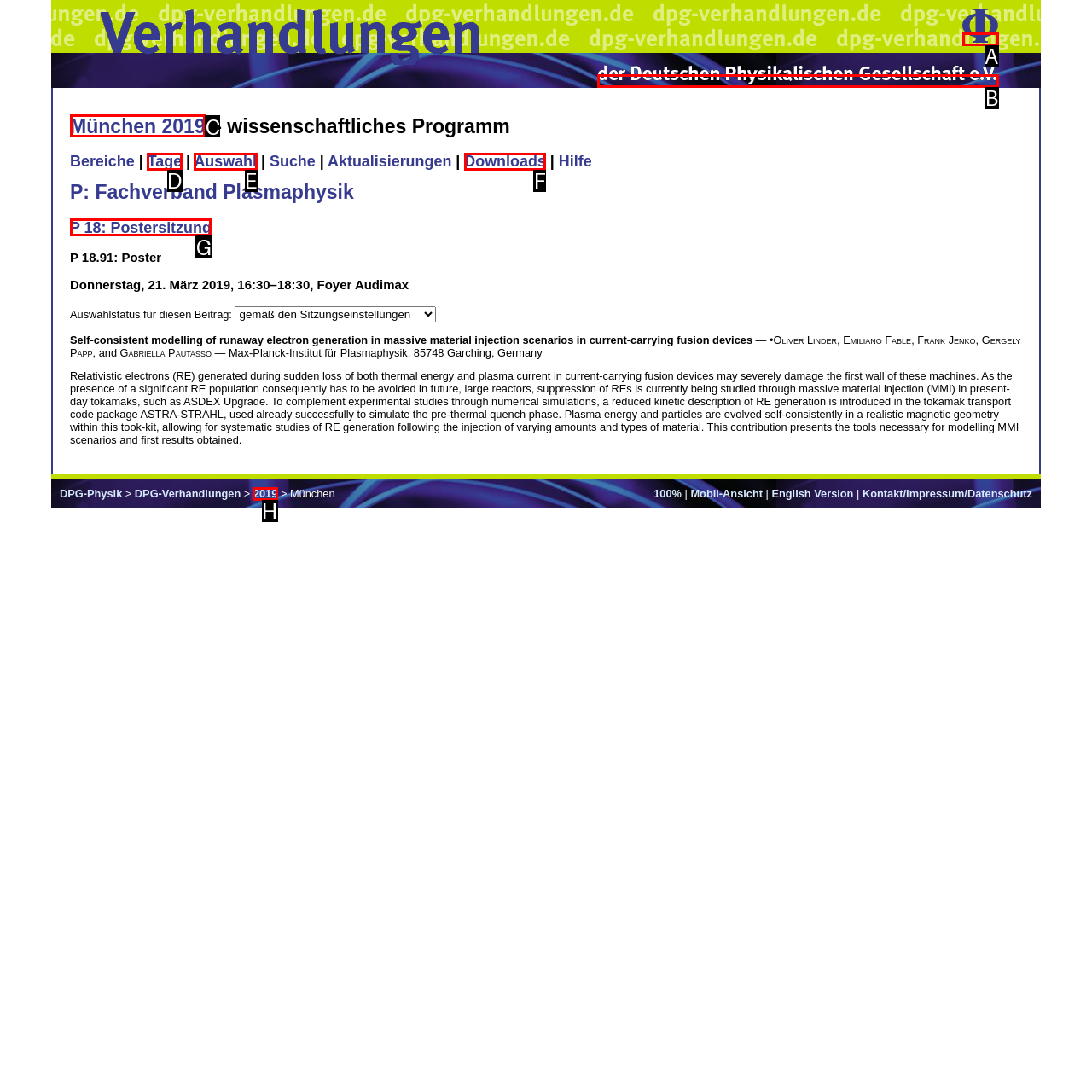Based on the given description: München 2019, determine which HTML element is the best match. Respond with the letter of the chosen option.

C